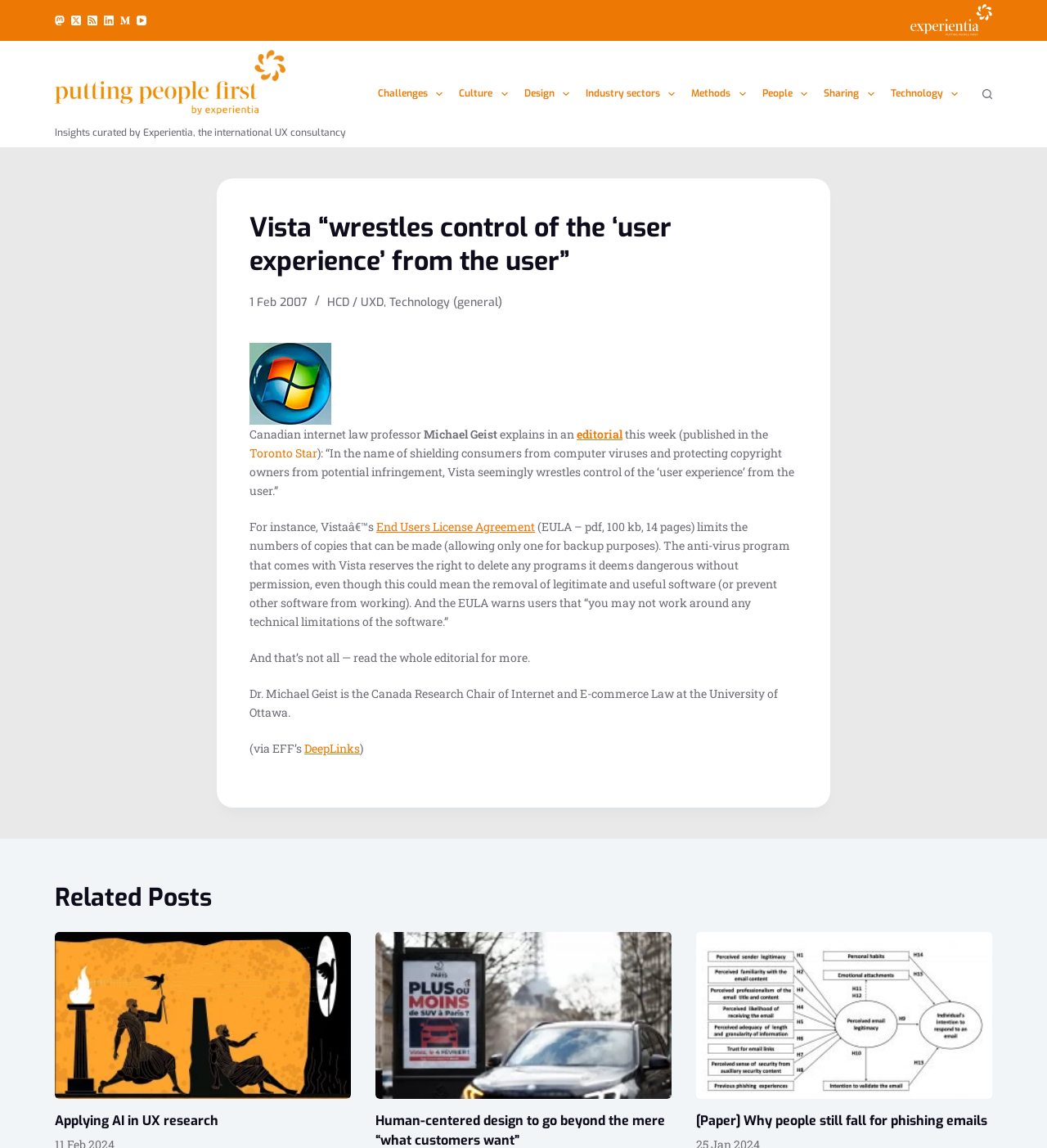Respond to the question below with a single word or phrase:
What is the topic of the article?

Vista and user experience